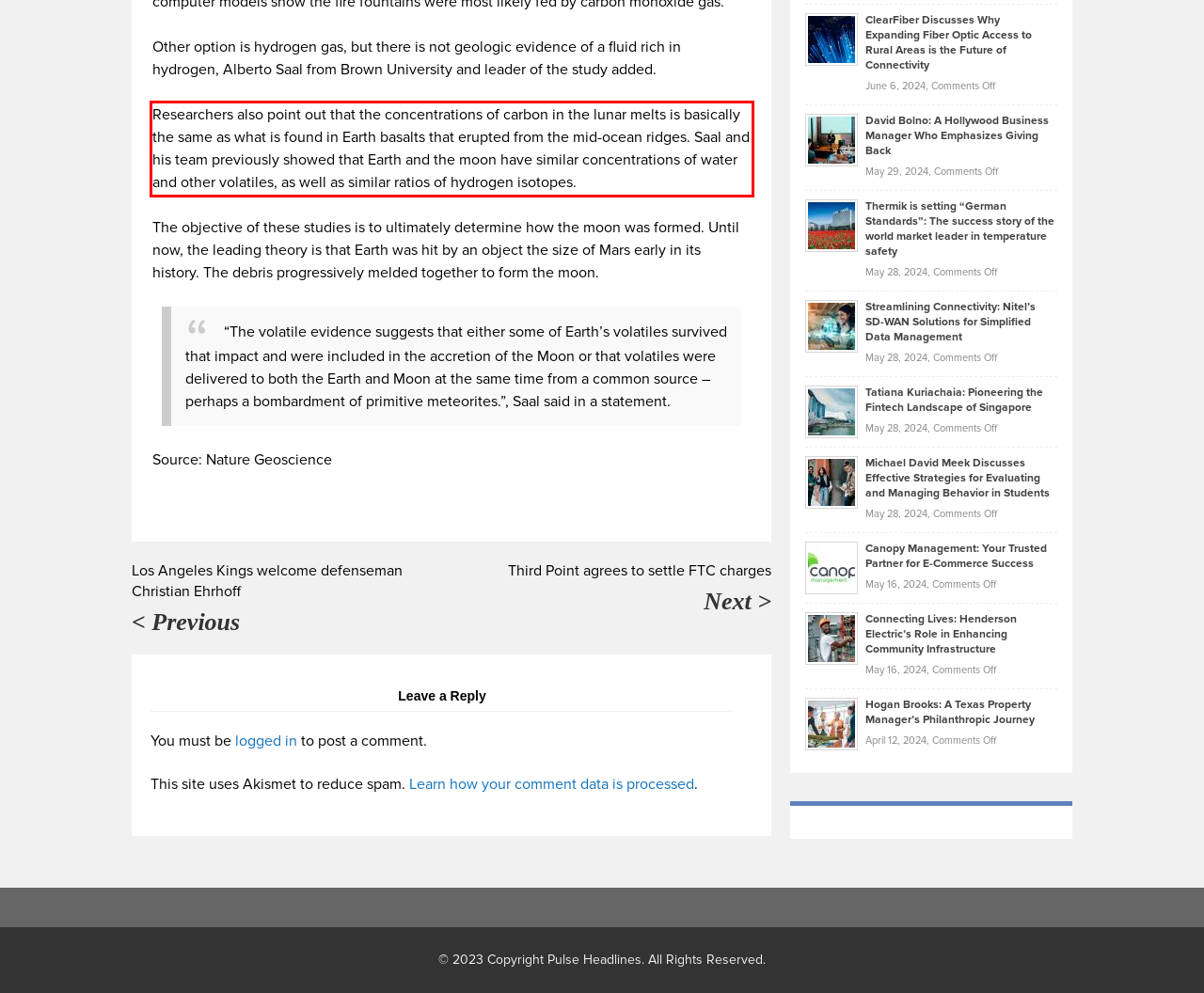From the given screenshot of a webpage, identify the red bounding box and extract the text content within it.

Researchers also point out that the concentrations of carbon in the lunar melts is basically the same as what is found in Earth basalts that erupted from the mid-ocean ridges. Saal and his team previously showed that Earth and the moon have similar concentrations of water and other volatiles, as well as similar ratios of hydrogen isotopes.